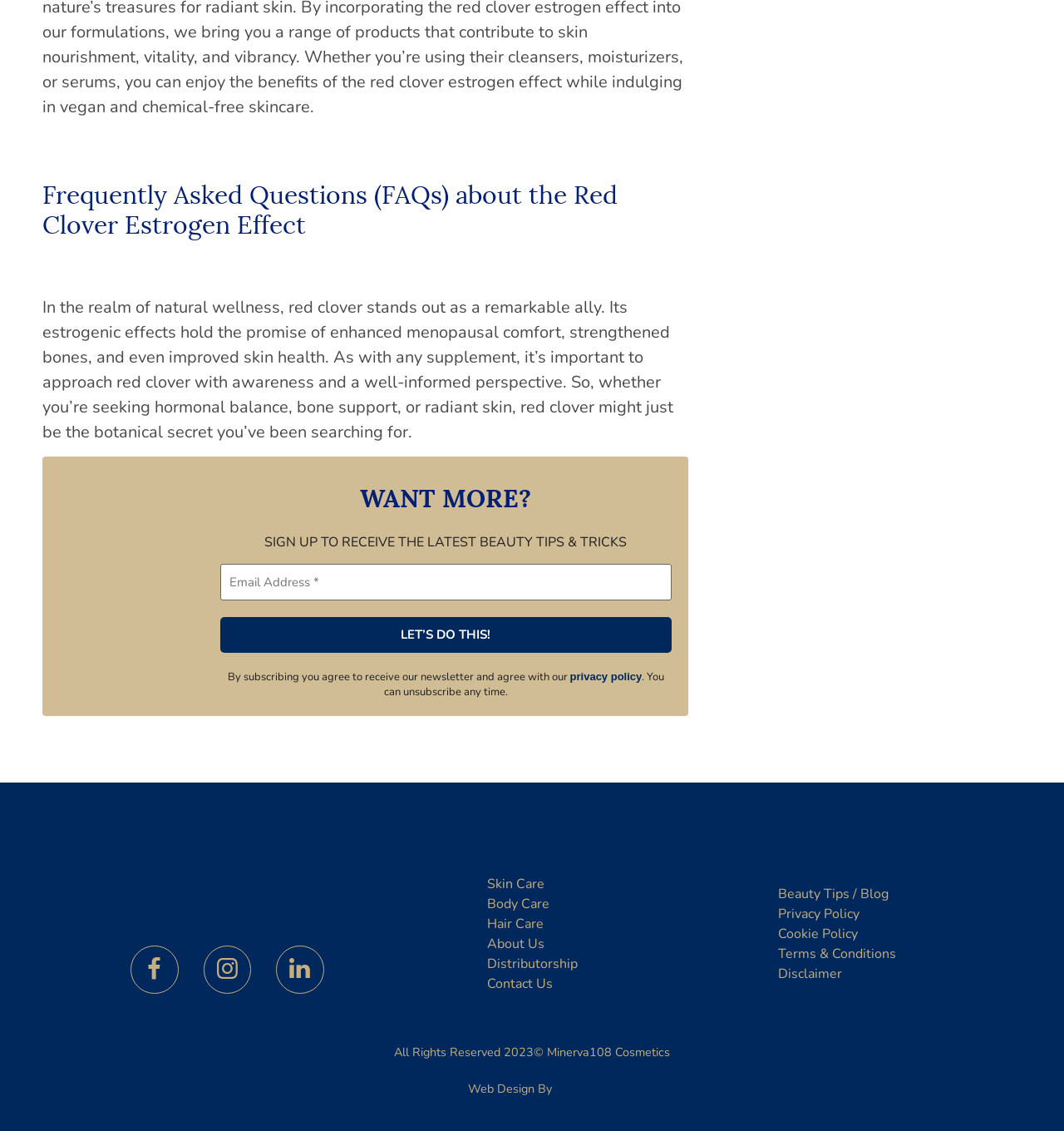Locate the bounding box coordinates of the area to click to fulfill this instruction: "Sign up to receive the latest beauty tips & tricks". The bounding box should be presented as four float numbers between 0 and 1, in the order [left, top, right, bottom].

[0.207, 0.471, 0.59, 0.487]